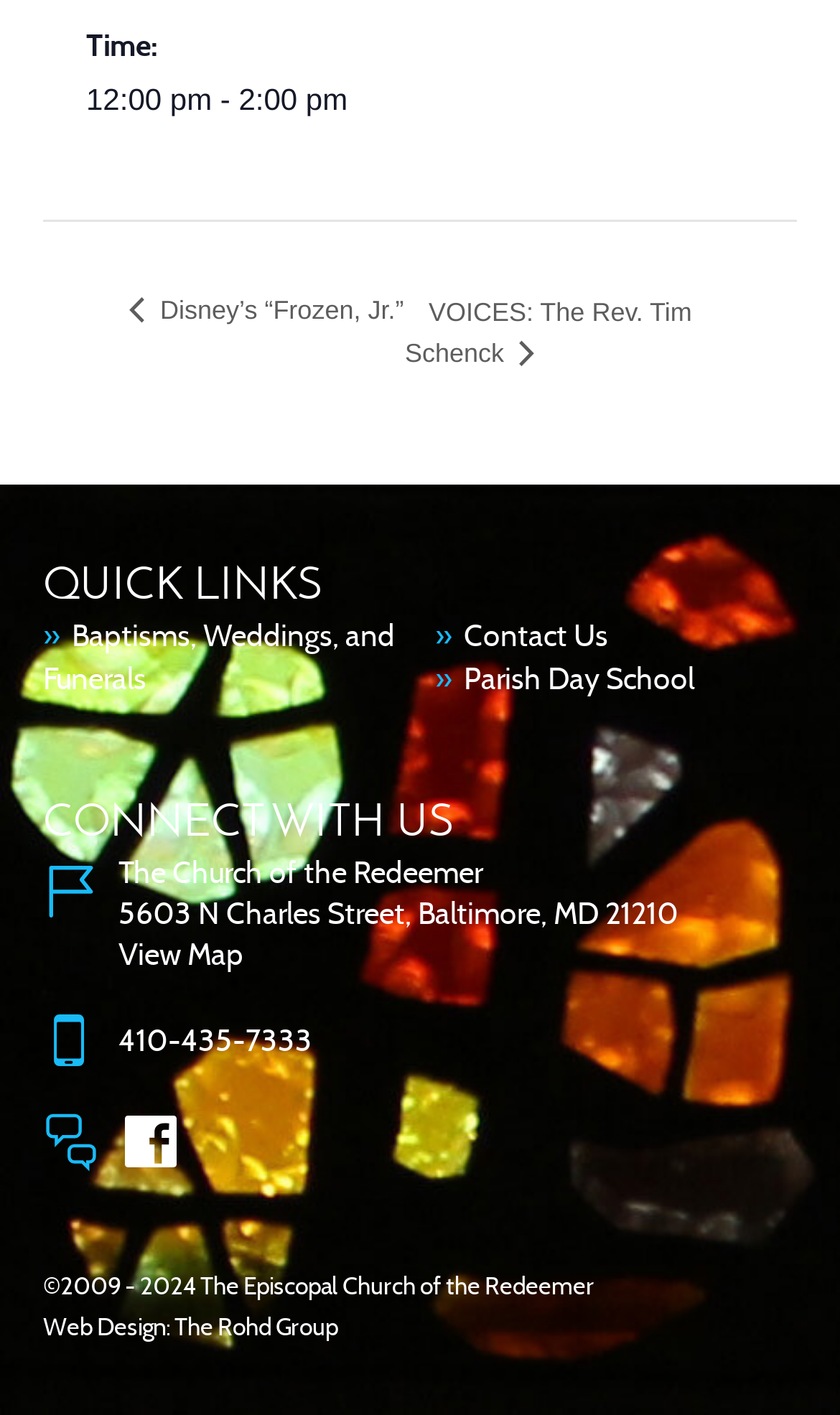Locate the bounding box coordinates of the clickable part needed for the task: "Call the church".

[0.141, 0.724, 0.372, 0.75]